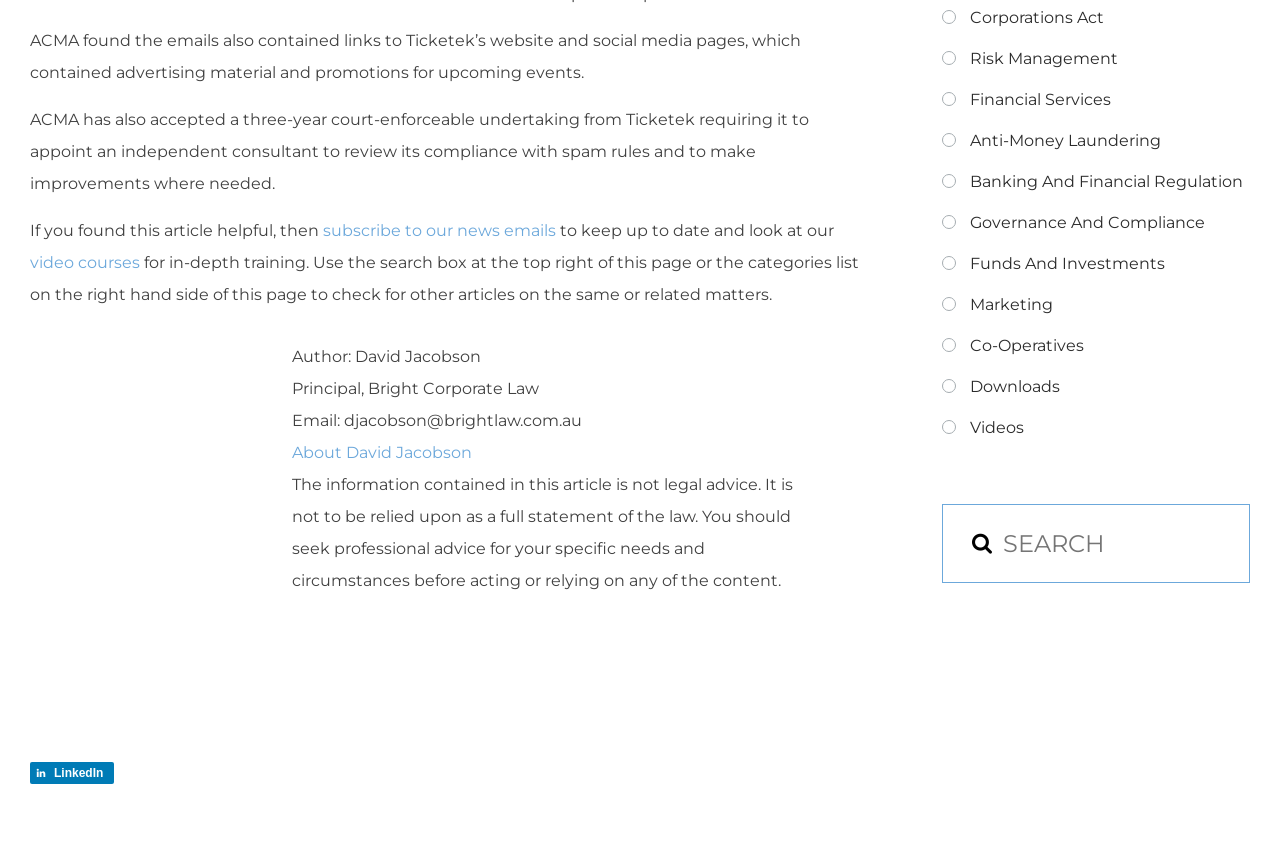What is the email address of the author?
Offer a detailed and full explanation in response to the question.

The email address is provided in the section where the author's details are mentioned, specifically in the line that says 'Email: djacobson@brightlaw.com.au'.